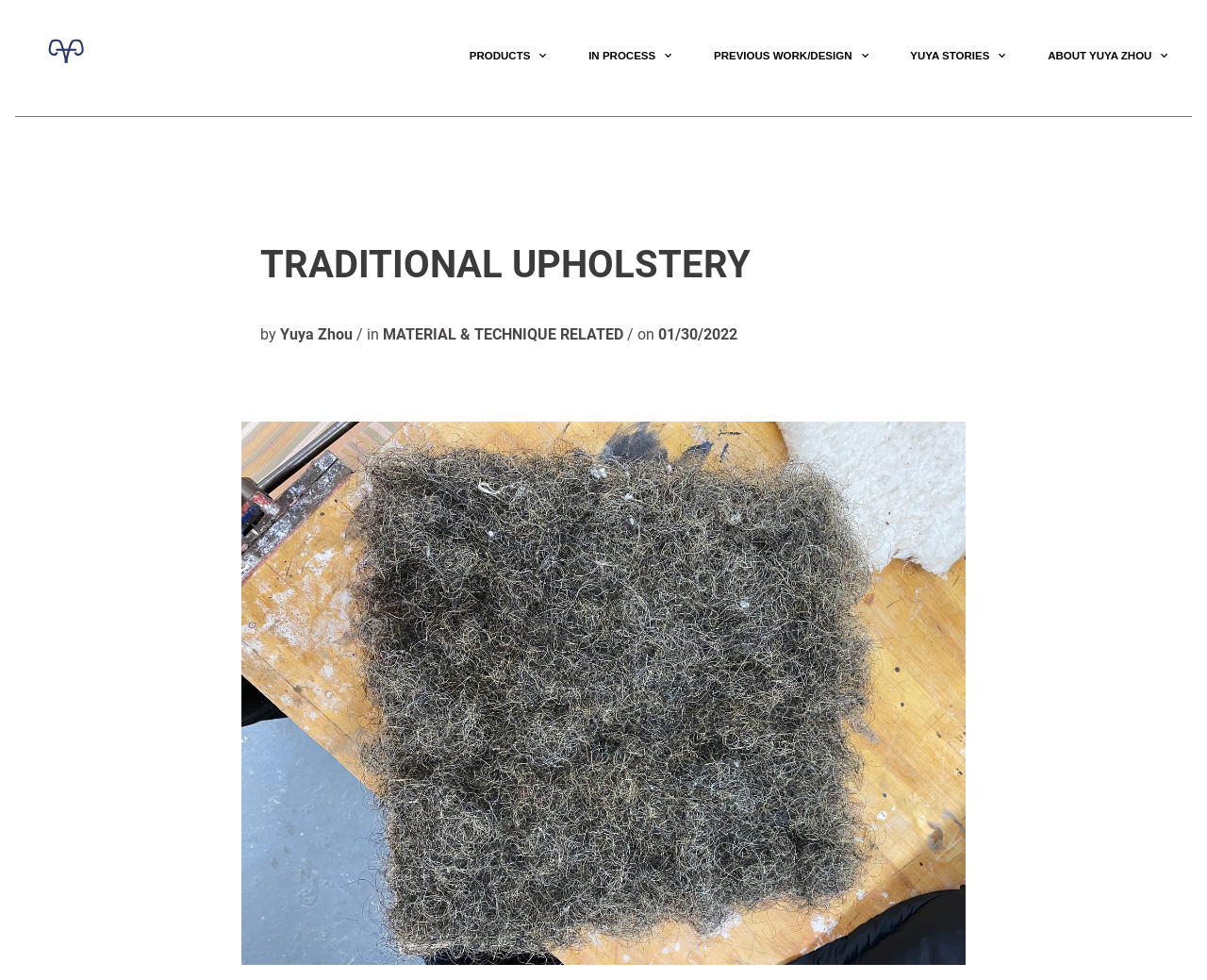Create a detailed narrative of the webpage’s visual and textual elements.

The webpage is about Traditional Upholstery by Yuya Zhou. At the top left, there is a small image. Next to it, the title "TRADITIONAL UPHOLSTERY" is prominently displayed in a large font, followed by the author's name "Yuya Zhou" and a description "/ in MATERIAL & TECHNIQUE RELATED / on 01/30/2022".

Below the title, there are five menu items aligned horizontally, each with a dropdown menu. From left to right, the menu items are "PRODUCTS", "IN PROCESS", "PREVIOUS WORK/DESIGN", "YUYA STORIES", and "ABOUT YUYA ZHOU".